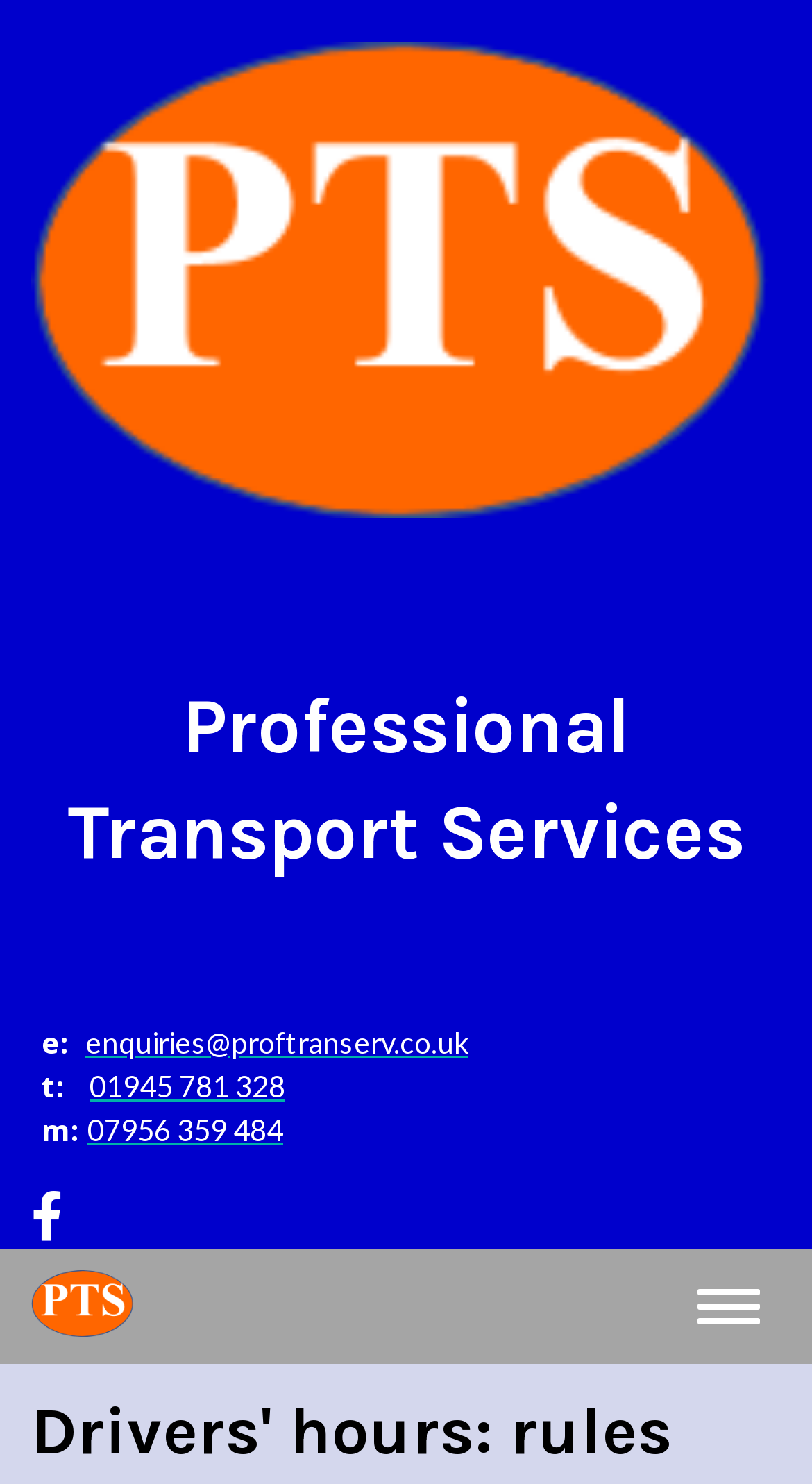Is the navigation menu expanded?
Refer to the image and give a detailed response to the question.

The navigation menu is not expanded because the button 'Toggle navigation' has a property 'expanded' set to 'False', indicating that the menu is currently collapsed.